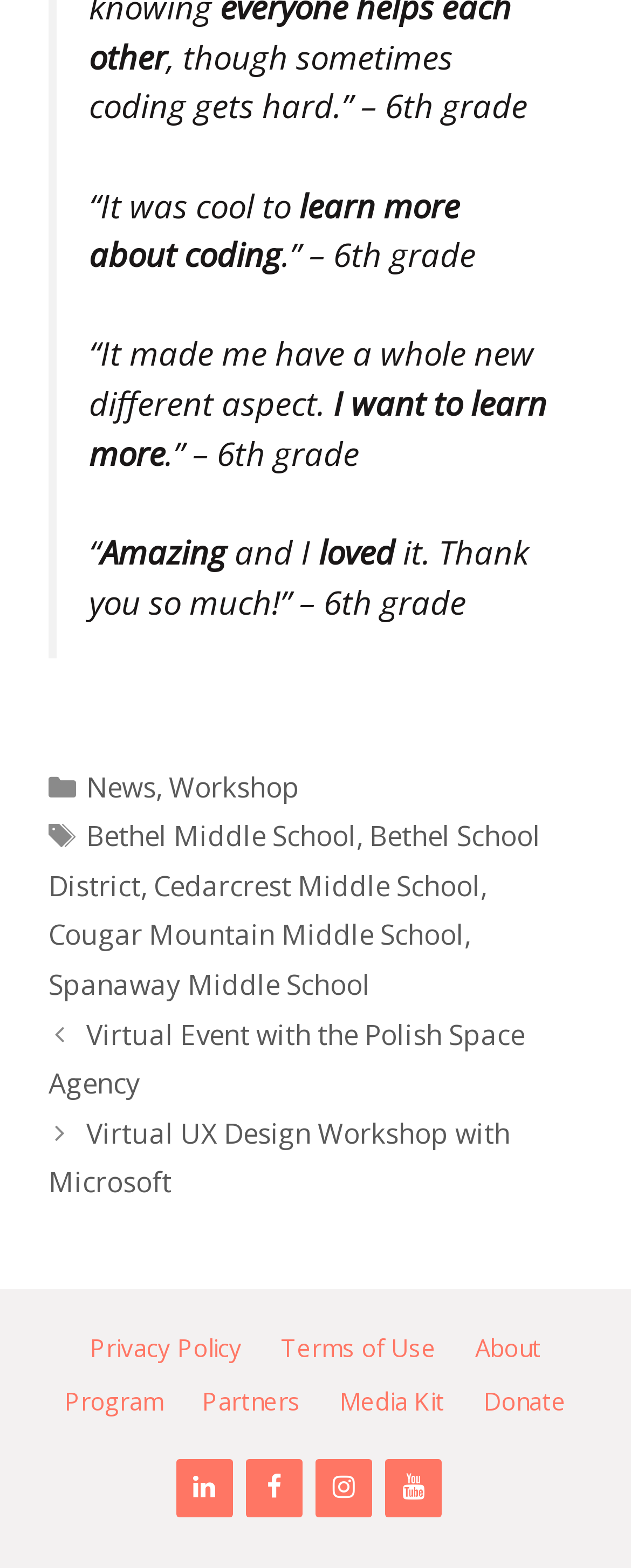Determine the bounding box coordinates of the target area to click to execute the following instruction: "Follow on LinkedIn."

[0.279, 0.931, 0.369, 0.968]